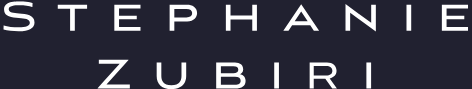Describe all the elements in the image with great detail.

This image features the name "Stephanie Zubiri" prominently displayed in a modern, bold font against a dark background. The design reflects a sophisticated and artistic style, aligning with the themes of creativity and professionalism associated with Zubiri's work. As a photographer and creative director, her name is emblematic of her contributions to the book "Unwavering: 25 Years of Exceptional Service," which celebrates the 25th anniversary of the Manila Water Company. This project showcases not only her photographic talents but also her ability to weave narratives that honor the workforce behind the company's success. The striking visual presentation of her name underscores her influence in the creative field.